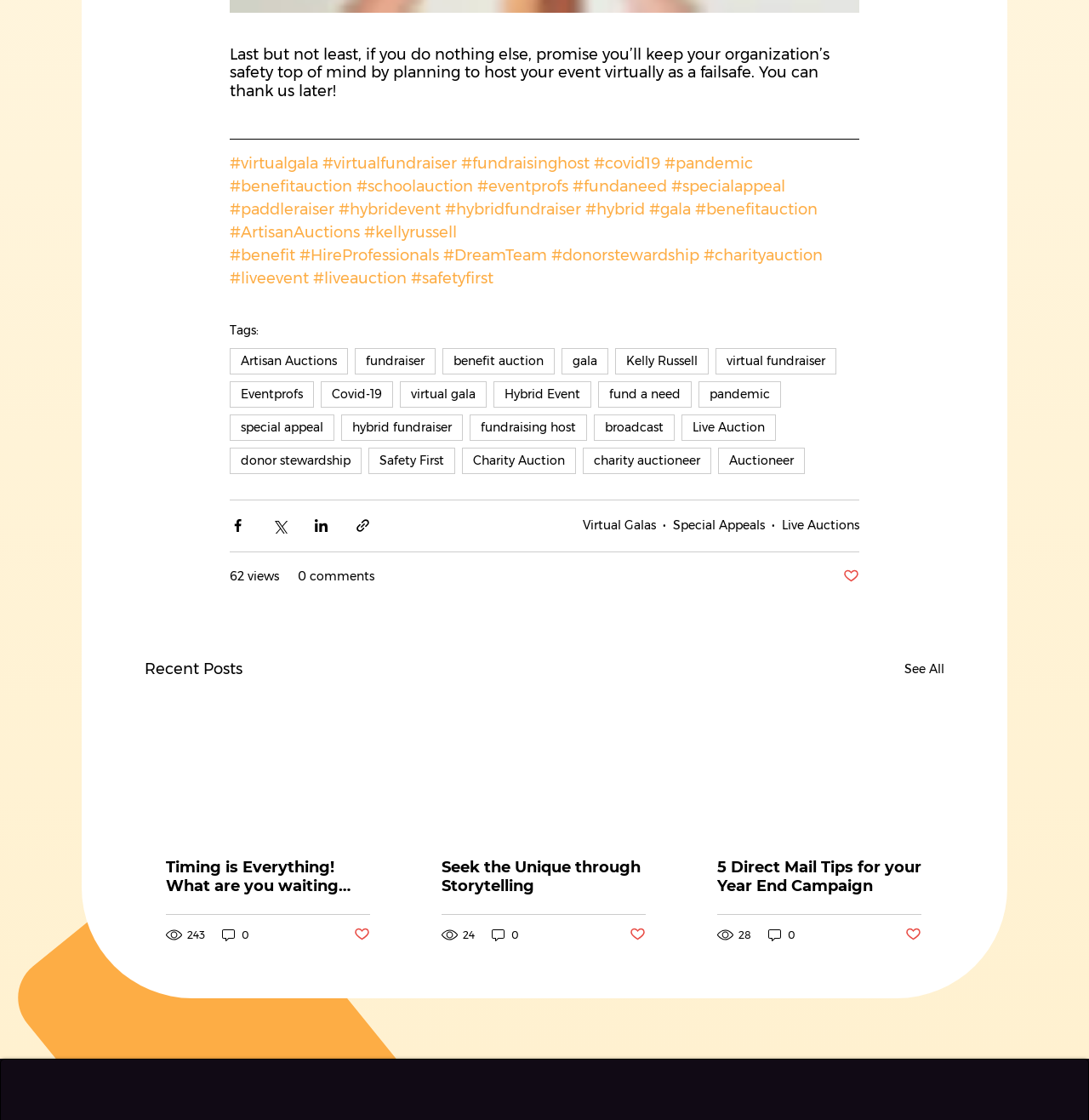What is the title of the section below the main content?
Answer the question using a single word or phrase, according to the image.

Recent Posts